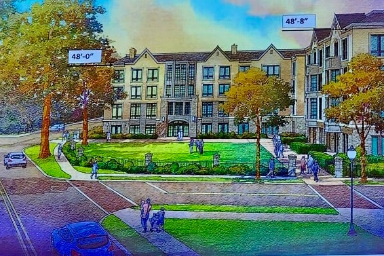Review the image closely and give a comprehensive answer to the question: How many luxury apartment units will be introduced?

The number of luxury apartment units to be introduced can be found in the caption, which states that the project aims to introduce 238 luxury apartment units at the Princeton Seminary site along Route 206.